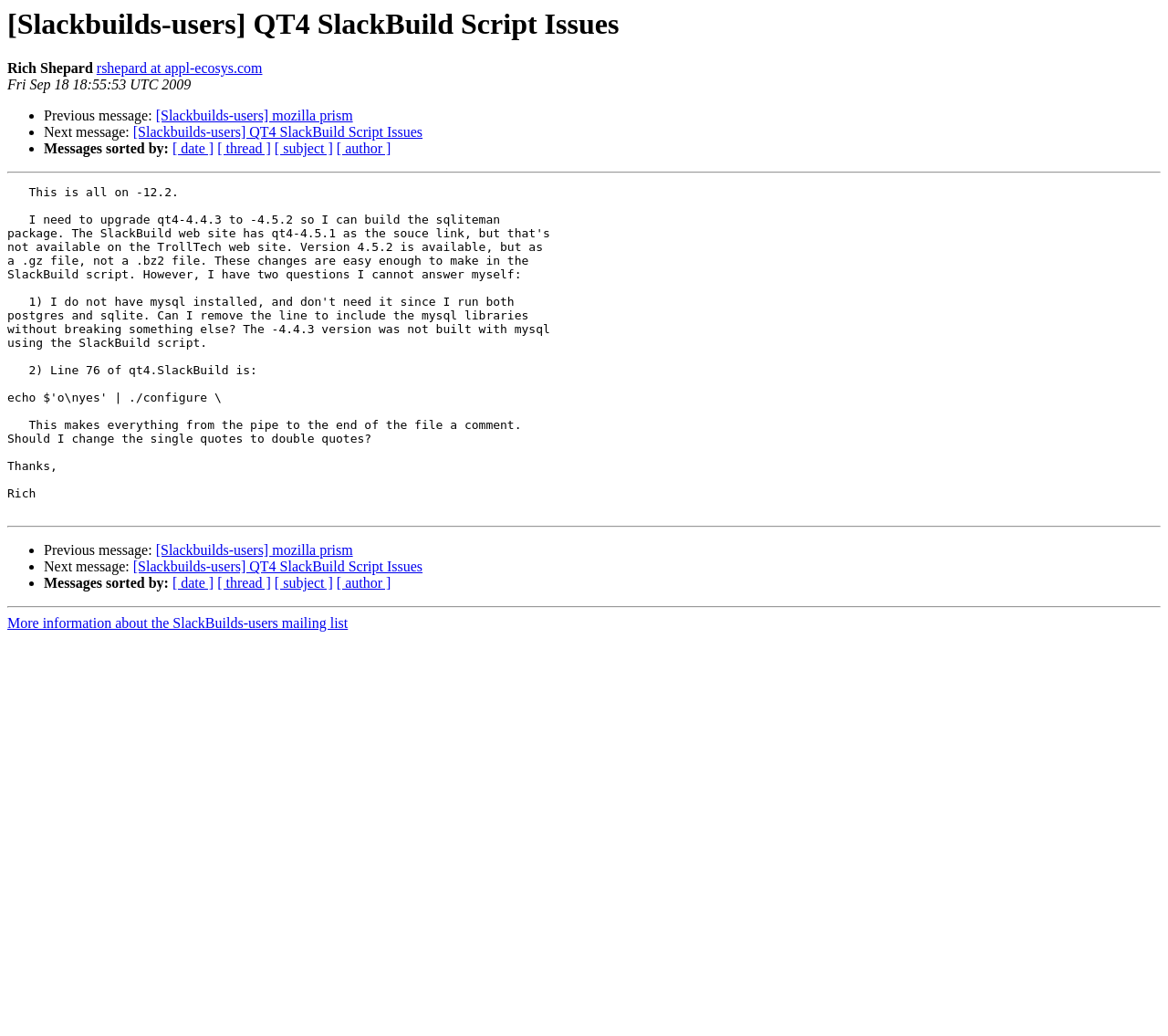Identify the bounding box coordinates of the region that needs to be clicked to carry out this instruction: "View previous message". Provide these coordinates as four float numbers ranging from 0 to 1, i.e., [left, top, right, bottom].

[0.038, 0.104, 0.133, 0.119]